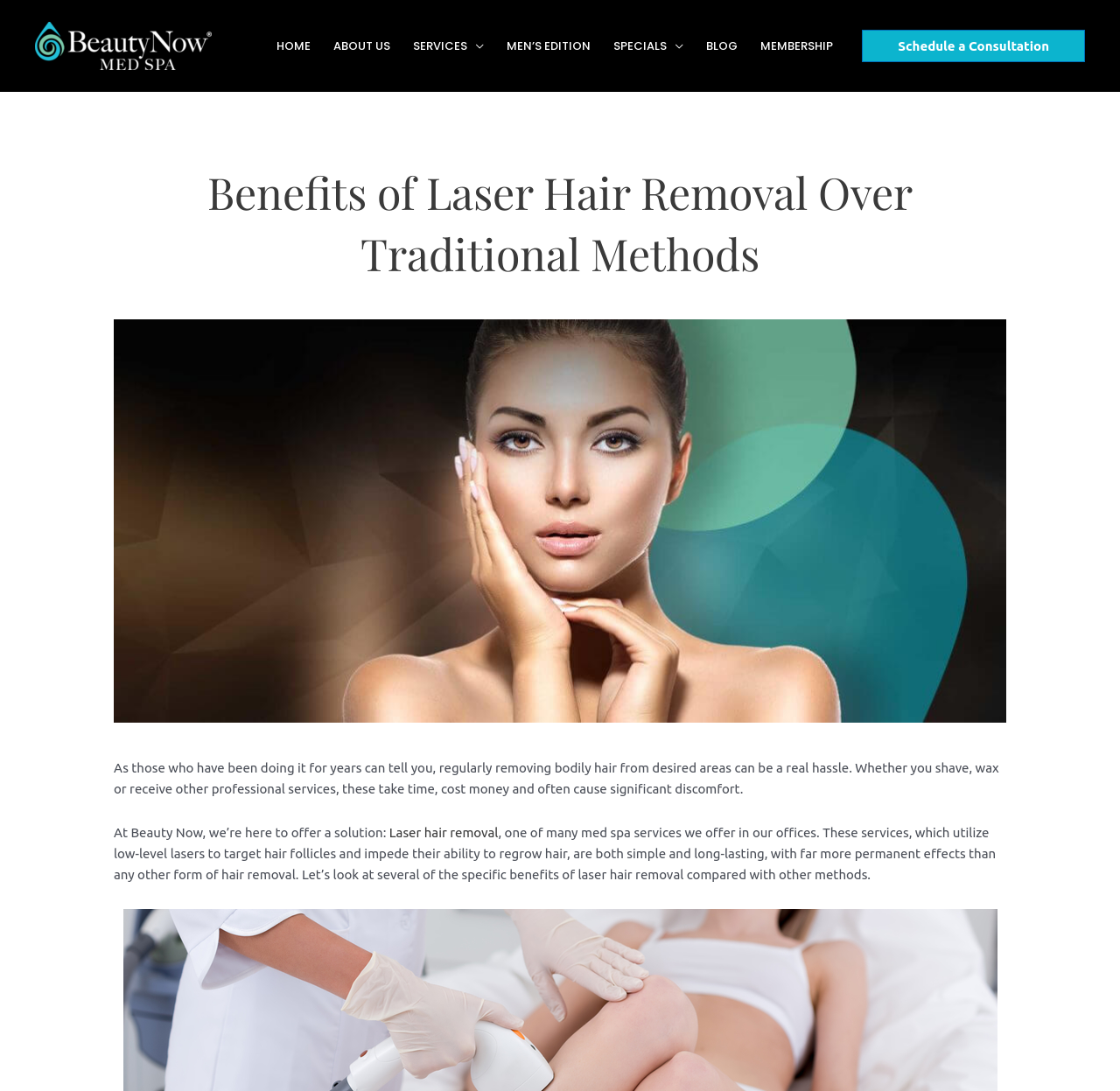Using the given element description, provide the bounding box coordinates (top-left x, top-left y, bottom-right x, bottom-right y) for the corresponding UI element in the screenshot: Schedule a Consultation

[0.77, 0.027, 0.969, 0.057]